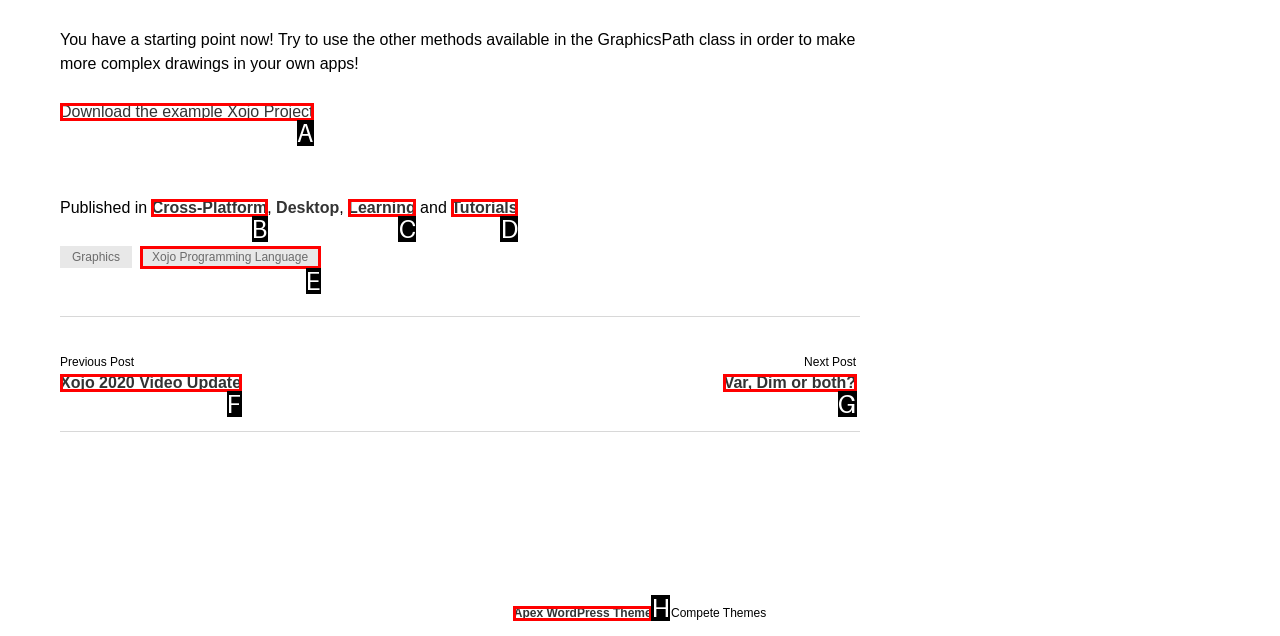From the given choices, identify the element that matches: Xojo Programming Language
Answer with the letter of the selected option.

E